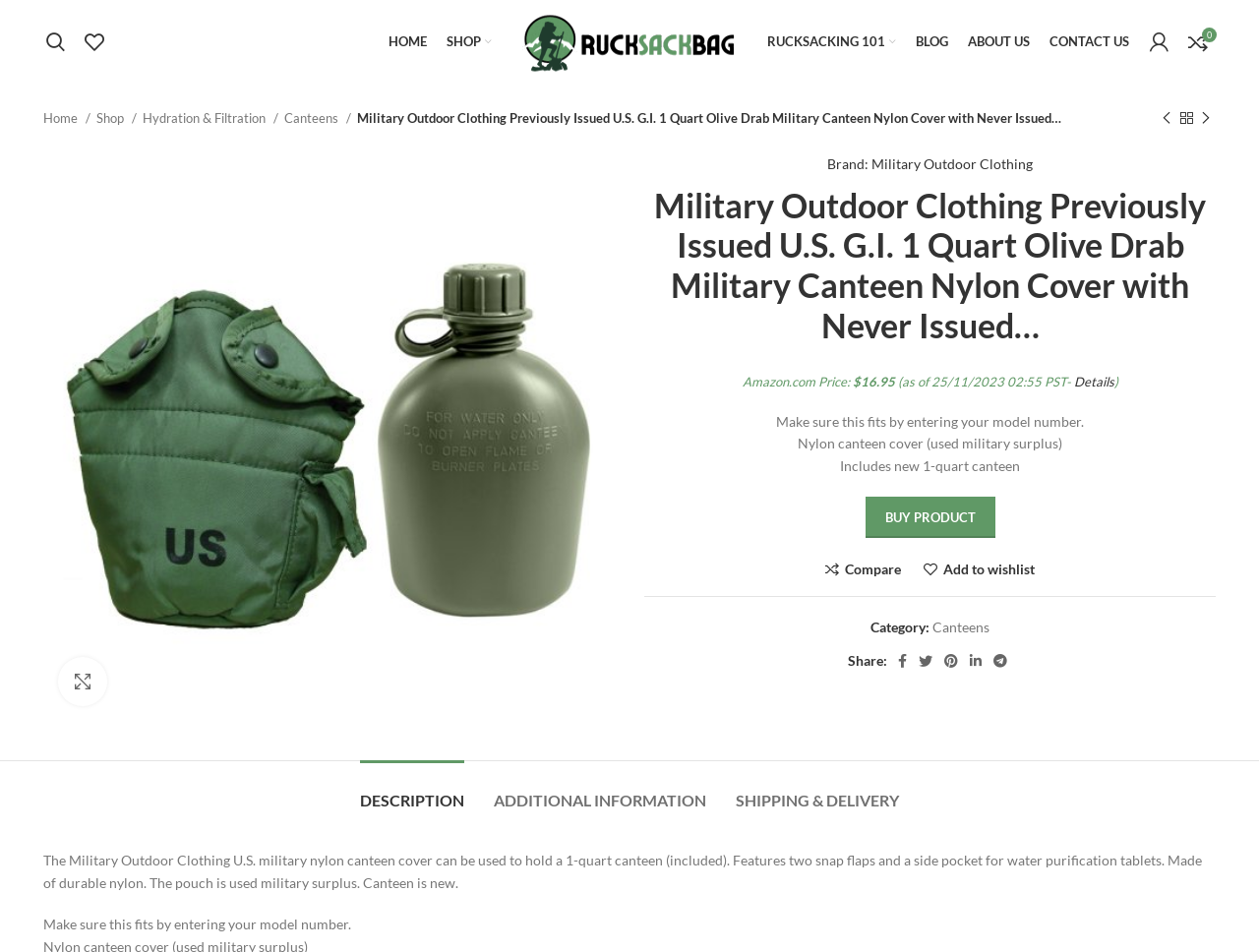Find the bounding box coordinates for the HTML element described in this sentence: "Blog". Provide the coordinates as four float numbers between 0 and 1, in the format [left, top, right, bottom].

[0.72, 0.023, 0.761, 0.065]